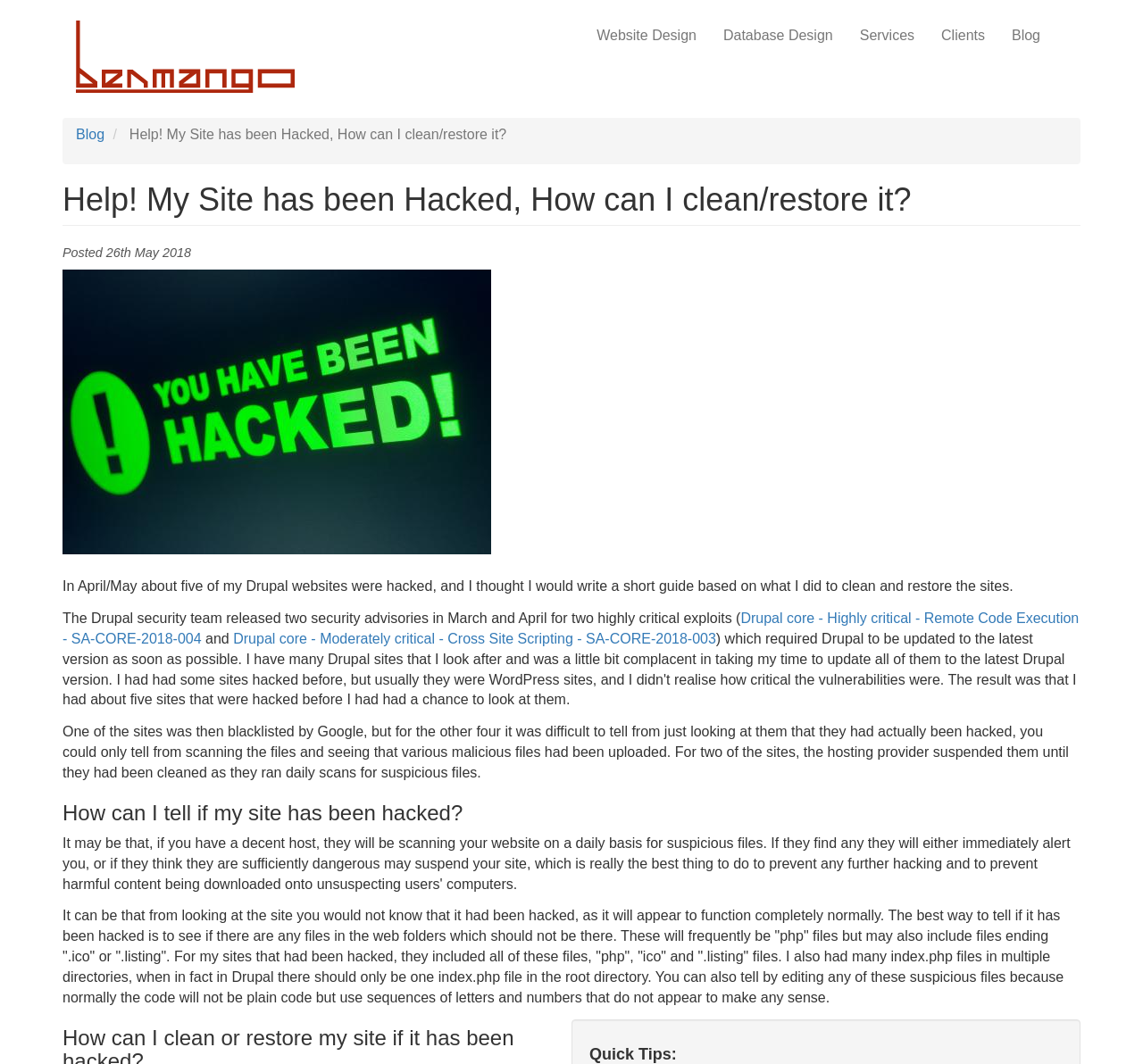Locate the bounding box coordinates for the element described below: "Database Design". The coordinates must be four float values between 0 and 1, formatted as [left, top, right, bottom].

[0.621, 0.013, 0.74, 0.055]